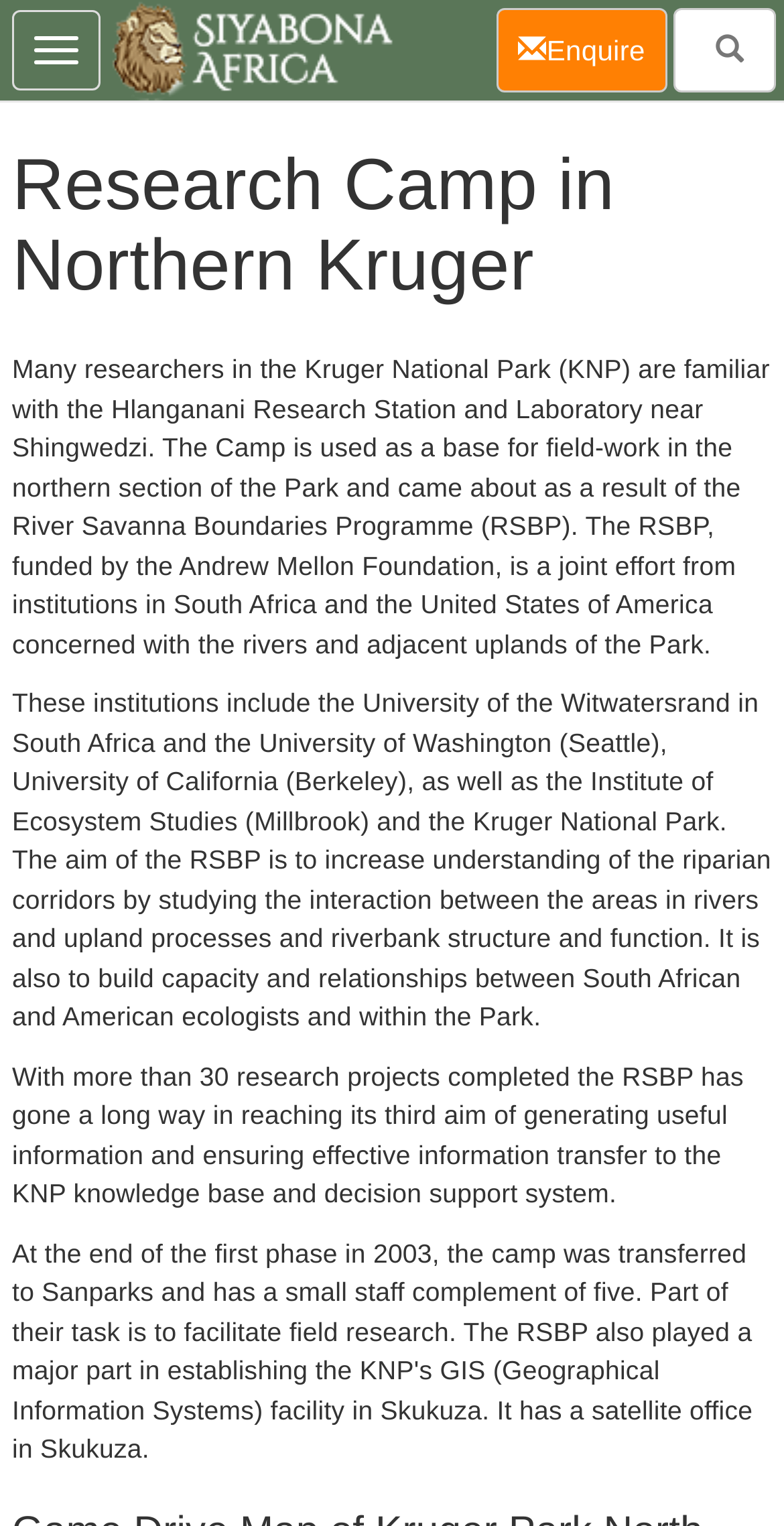Can you give a detailed response to the following question using the information from the image? What is the purpose of the RSBP?

I found the answer by reading the StaticText element with the text 'The aim of the RSBP is to increase understanding of the riparian corridors by studying the interaction between the areas in rivers and upland processes and riverbank structure and function.'